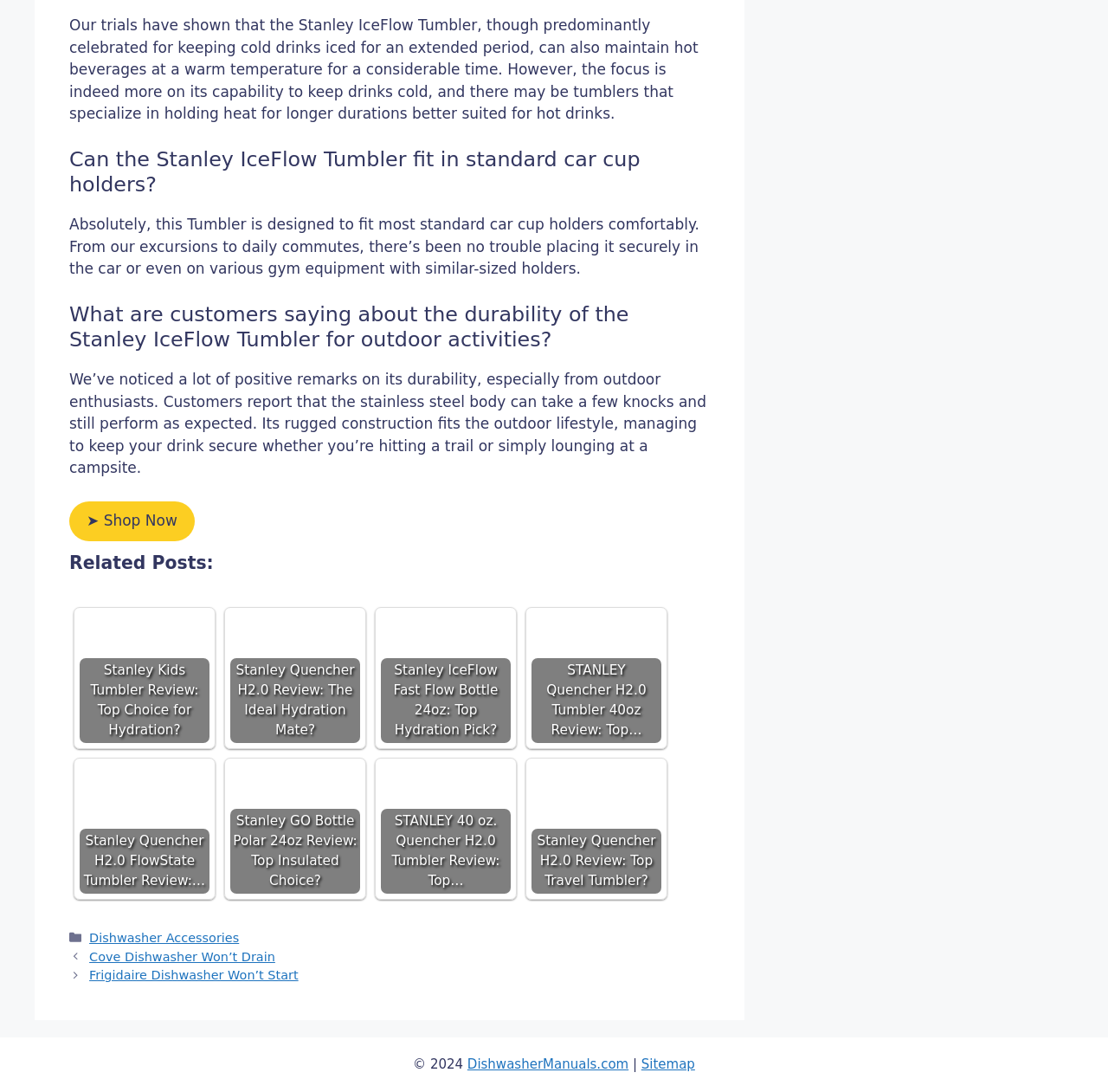Please identify the bounding box coordinates of the area that needs to be clicked to follow this instruction: "go to home page".

None